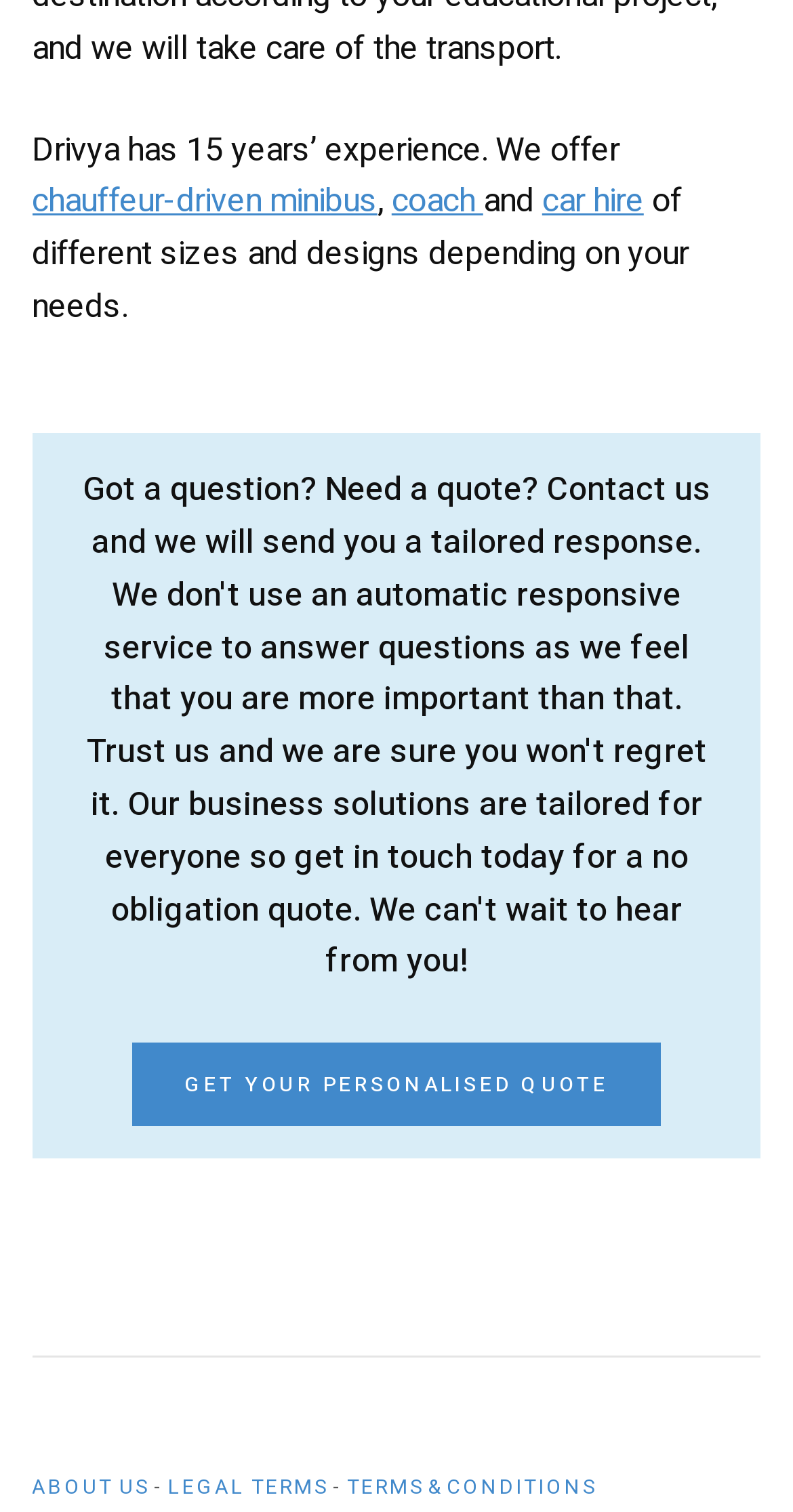Identify the bounding box coordinates for the element you need to click to achieve the following task: "View terms and conditions". The coordinates must be four float values ranging from 0 to 1, formatted as [left, top, right, bottom].

[0.437, 0.974, 0.75, 0.994]